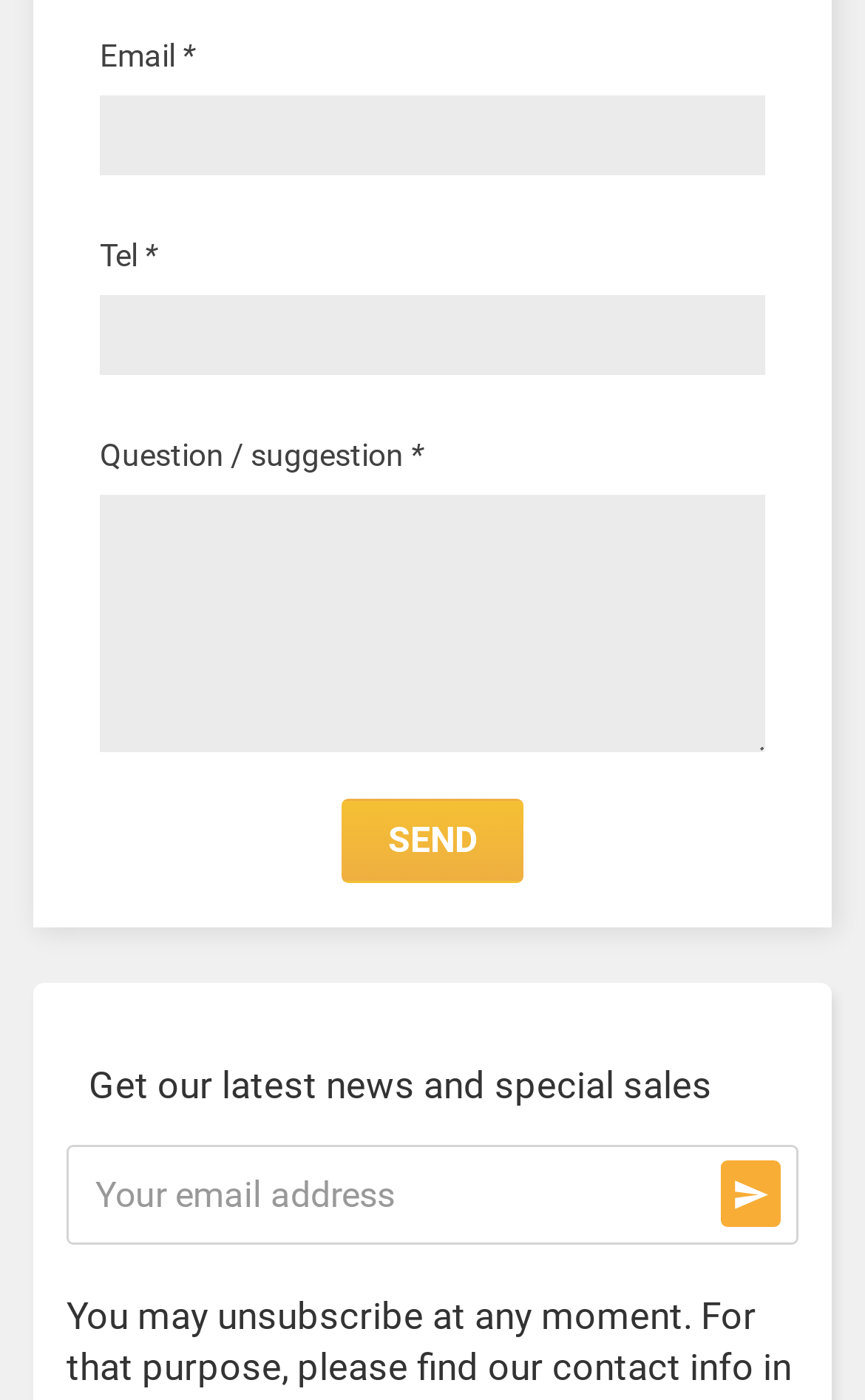Locate the bounding box of the UI element with the following description: "name="tel"".

[0.115, 0.21, 0.885, 0.267]